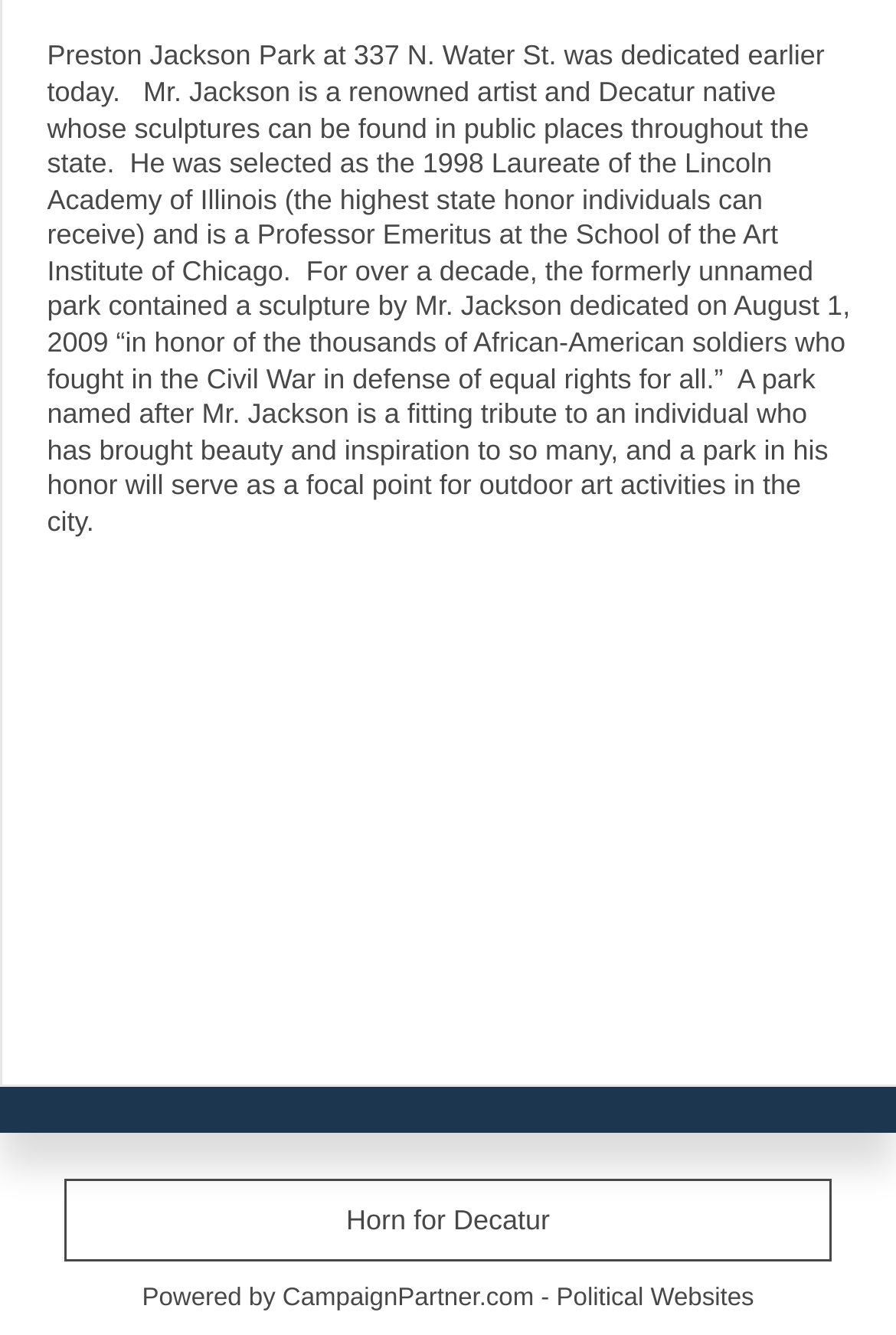Extract the bounding box coordinates for the UI element described by the text: "Political Websites". The coordinates should be in the form of [left, top, right, bottom] with values between 0 and 1.

[0.621, 0.963, 0.842, 0.983]